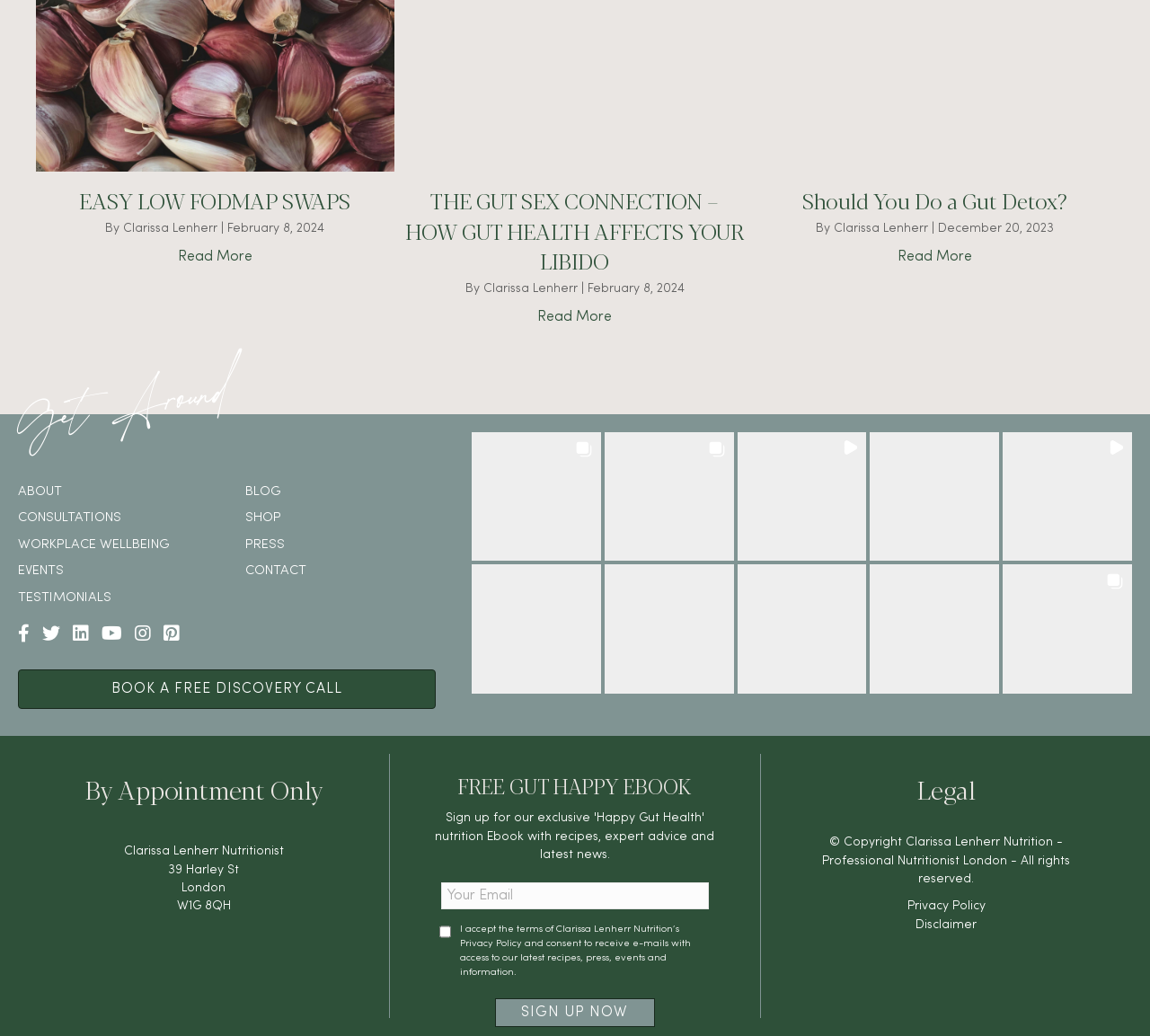What is the copyright information of the webpage?
Based on the screenshot, answer the question with a single word or phrase.

Copyright Clarissa Lenherr Nutrition